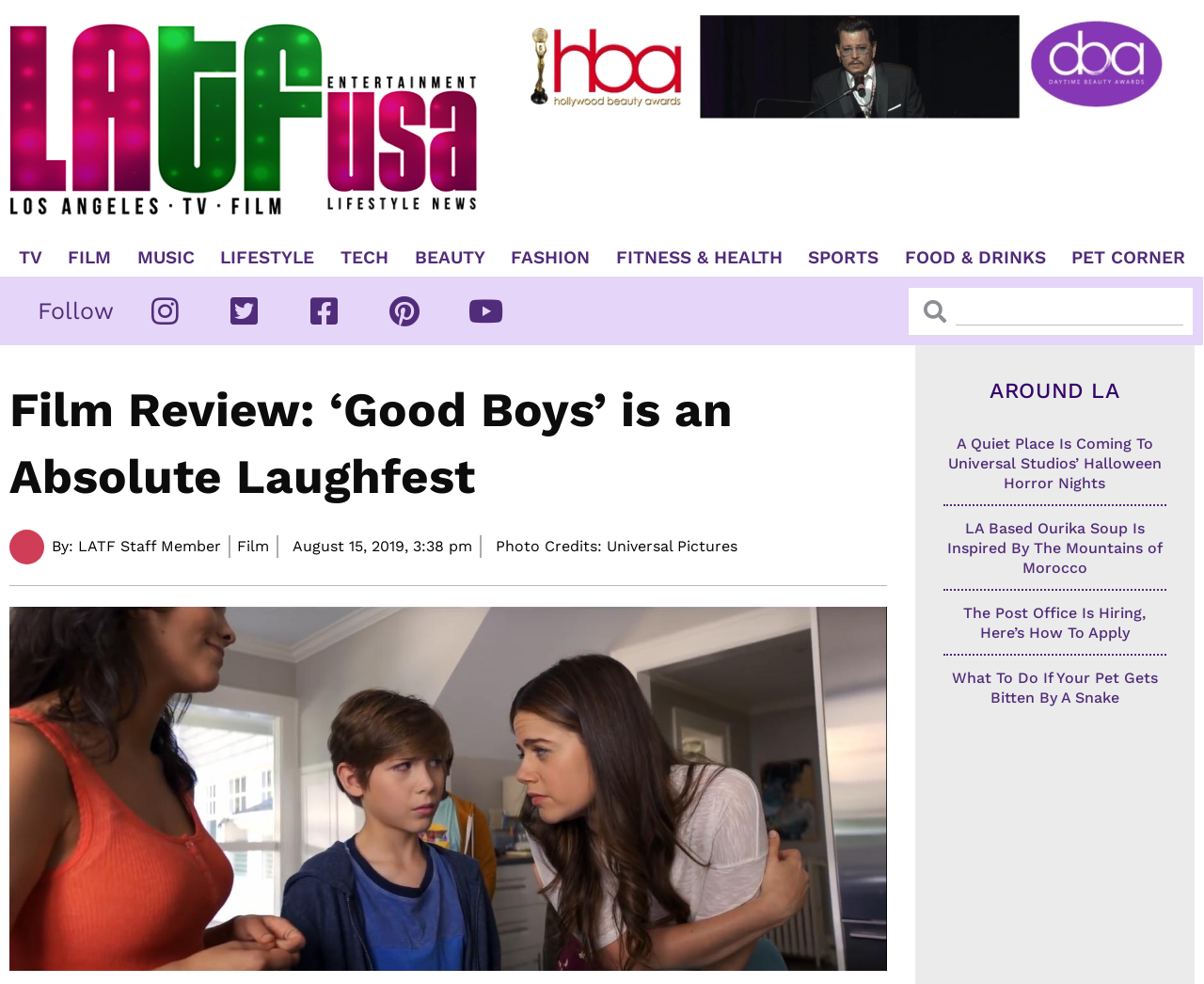Based on the image, please respond to the question with as much detail as possible:
What is the date of the main article?

The date of the main article is mentioned as 'August 15, 2019' which is displayed below the article title. This information is also accompanied by the time '3:38 pm'.